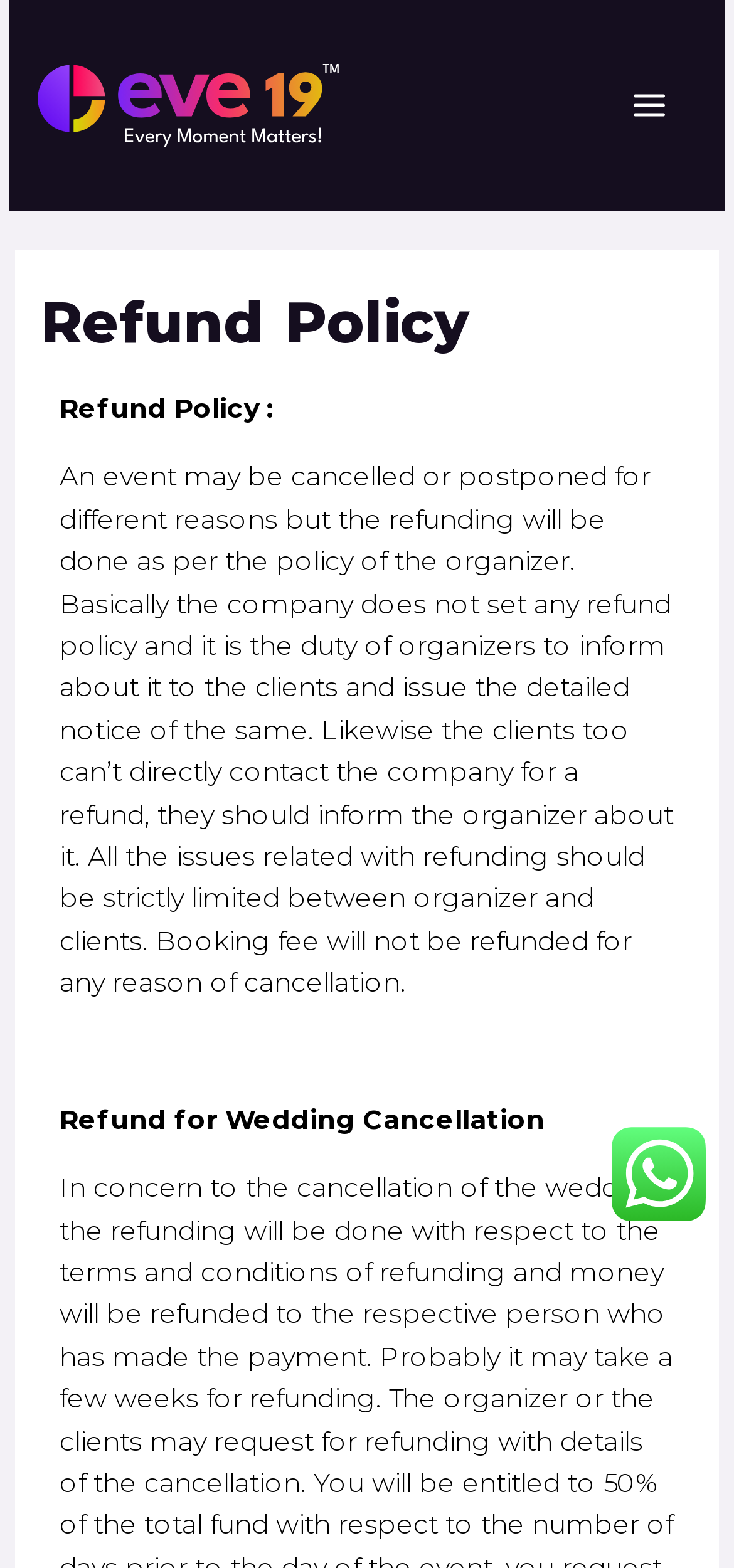Extract the bounding box coordinates for the UI element described by the text: "Main Menu". The coordinates should be in the form of [left, top, right, bottom] with values between 0 and 1.

[0.831, 0.043, 0.936, 0.092]